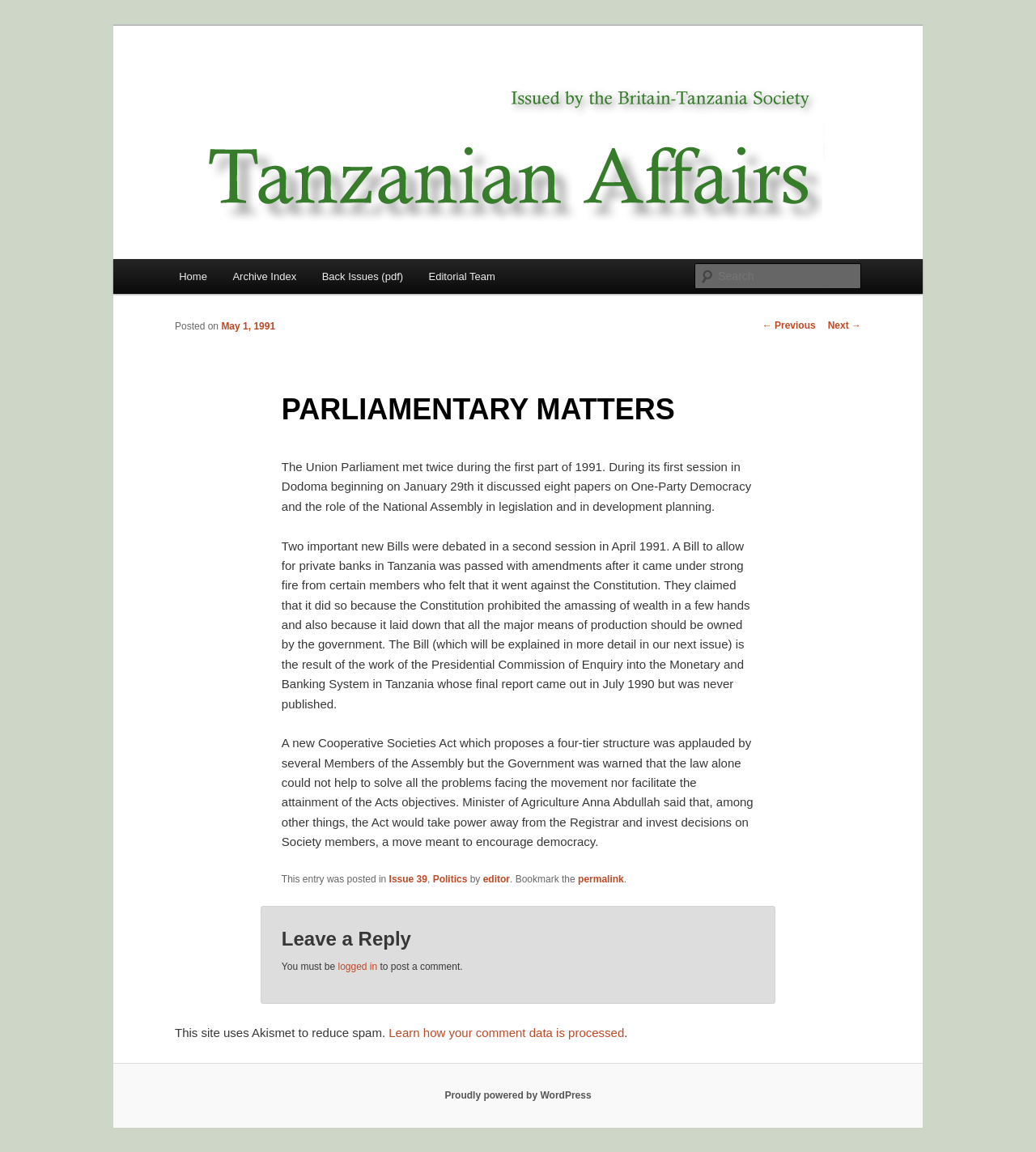Find the bounding box coordinates for the element that must be clicked to complete the instruction: "Learn more about Annual Meeting". The coordinates should be four float numbers between 0 and 1, indicated as [left, top, right, bottom].

None